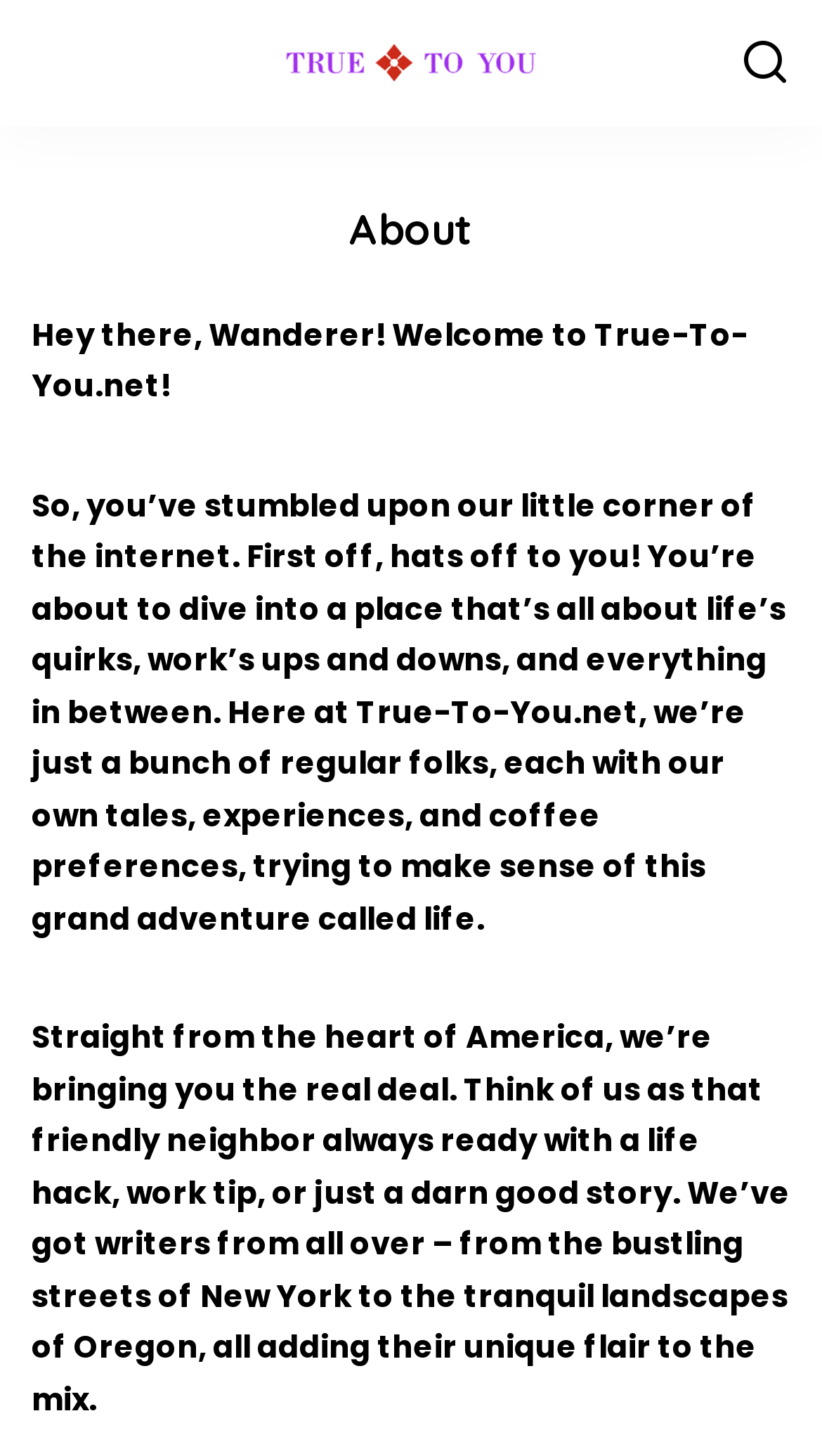What is the tone of the website?
Based on the image, give a concise answer in the form of a single word or short phrase.

Friendly and casual